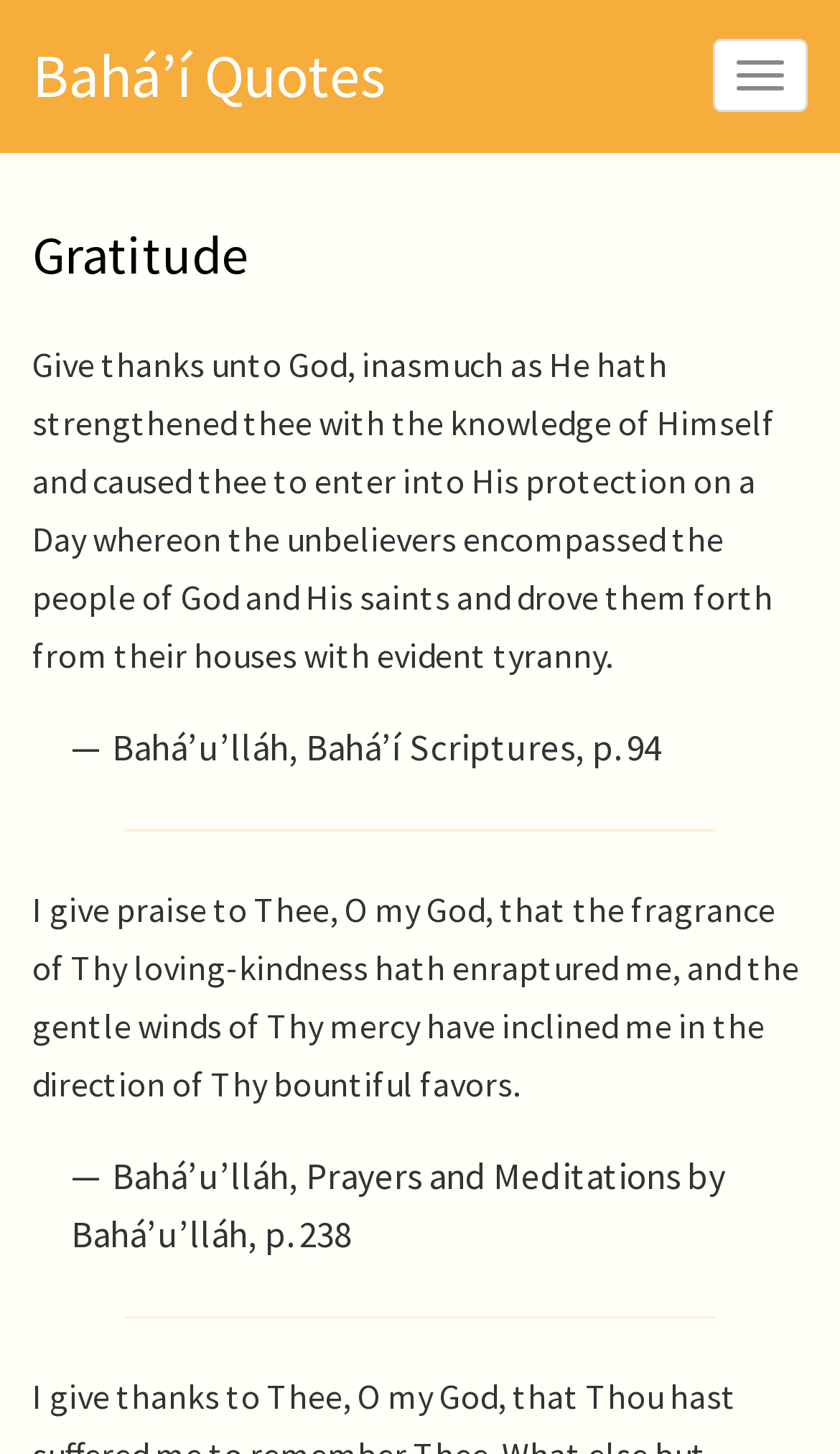Who is the author of the quote on page 94?
Please analyze the image and answer the question with as much detail as possible.

I found the quote 'Give thanks unto God, inasmuch as He hath strengthened thee with the knowledge of Himself and caused thee to enter into His protection on a Day whereon the unbelievers encompassed the people of God and His saints and drove them forth from their houses with evident tyranny.' and its corresponding reference 'Bahá’í Scriptures, p. 94'. Therefore, the author of the quote is Bahá’u’lláh.